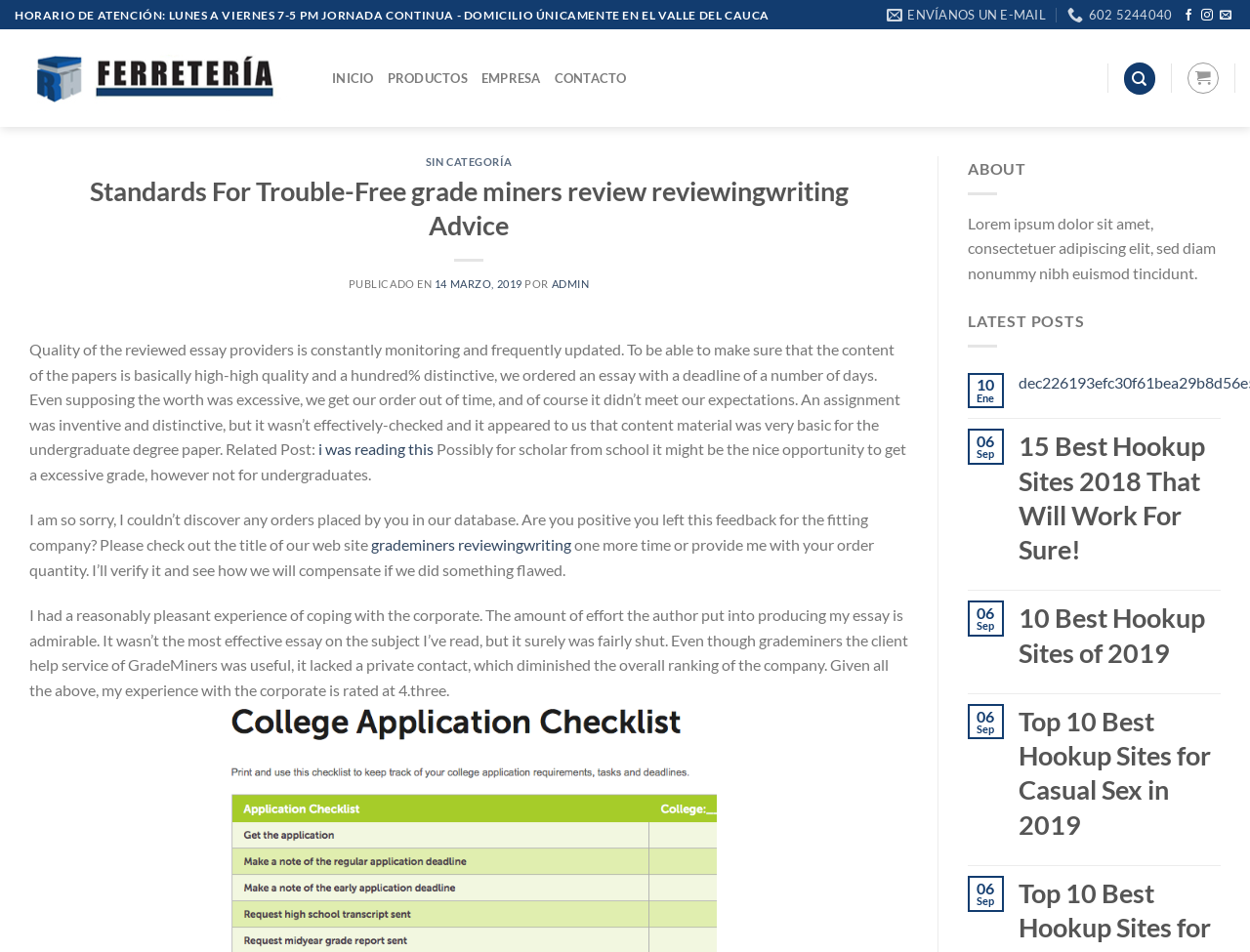What is the business hour of RH Ferretería?
Please provide an in-depth and detailed response to the question.

I found the business hour of RH Ferretería by looking at the StaticText element with the content 'HORARIO DE ATENCIÓN: LUNES A VIERNES 7-5 PM JORNADA CONTINUA - DOMICILIO ÚNICAMENTE EN EL VALLE DEL CAUCA' at the top of the webpage.